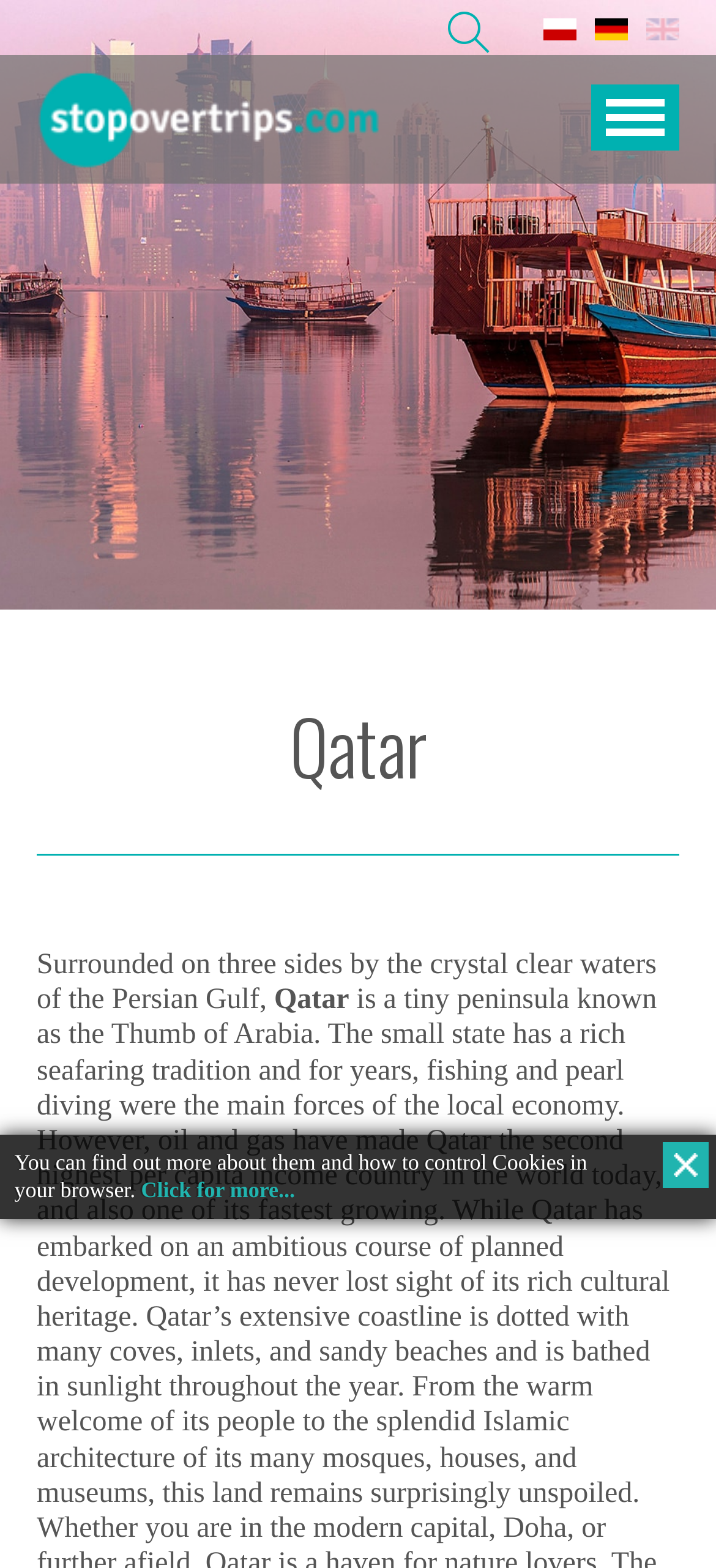Based on the image, please respond to the question with as much detail as possible:
What language options are available?

I found the language options by looking at the links and images at the top right corner of the webpage, which are 'Polski (PL)', 'Deutsch', and 'English (UK)'.